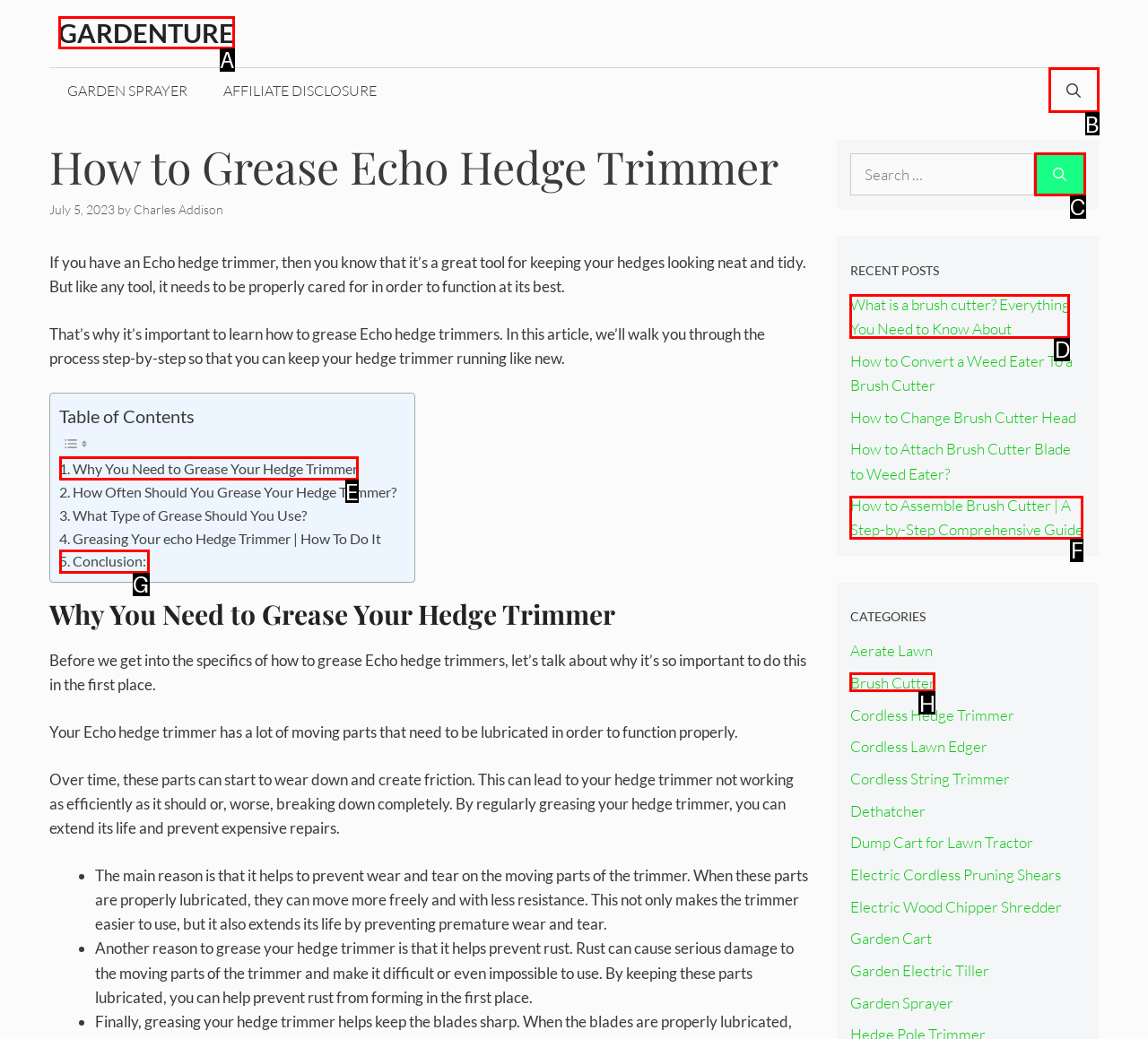Select the appropriate HTML element that needs to be clicked to execute the following task: Click on the 'GARDENTURE' link. Respond with the letter of the option.

A